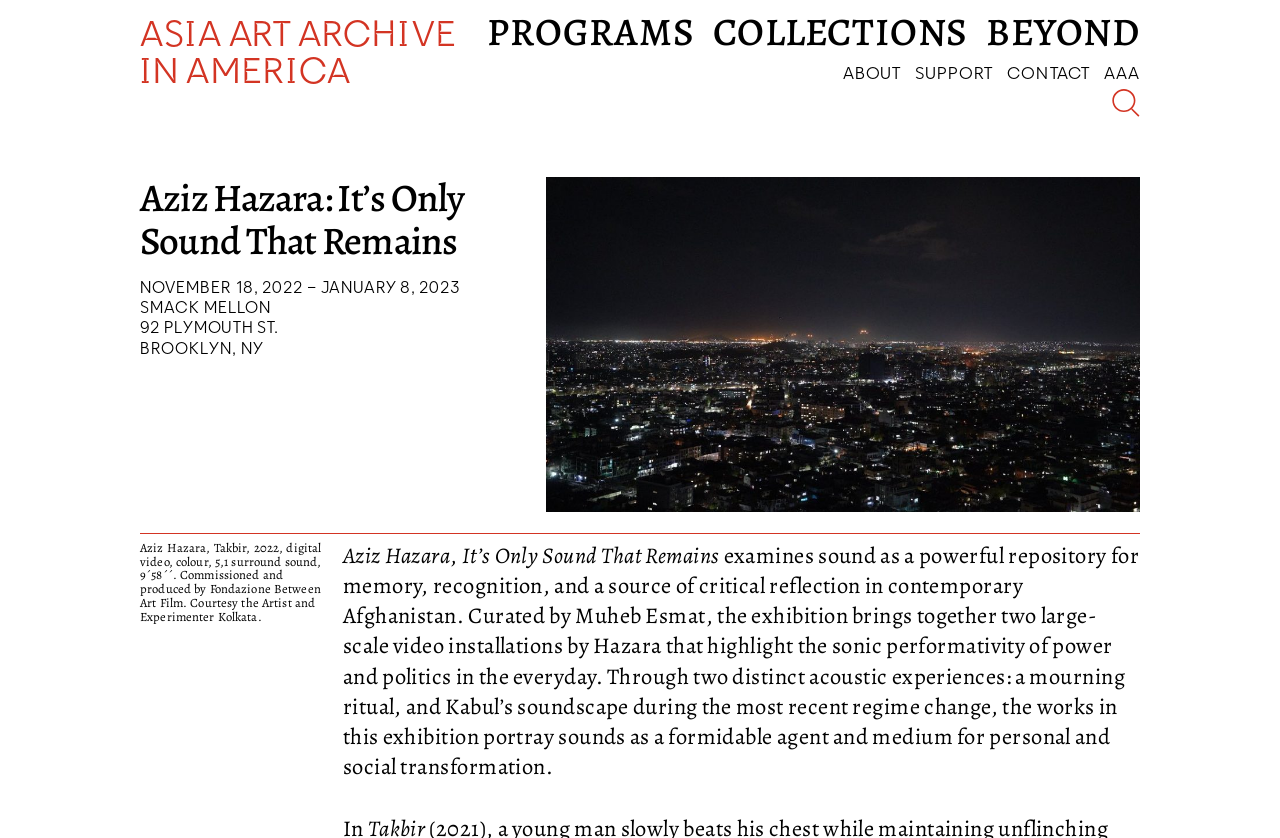What is the location of the exhibition?
Using the image, answer in one word or phrase.

SMACK MELLON 92 PLYMOUTH ST. BROOKLYN, NY